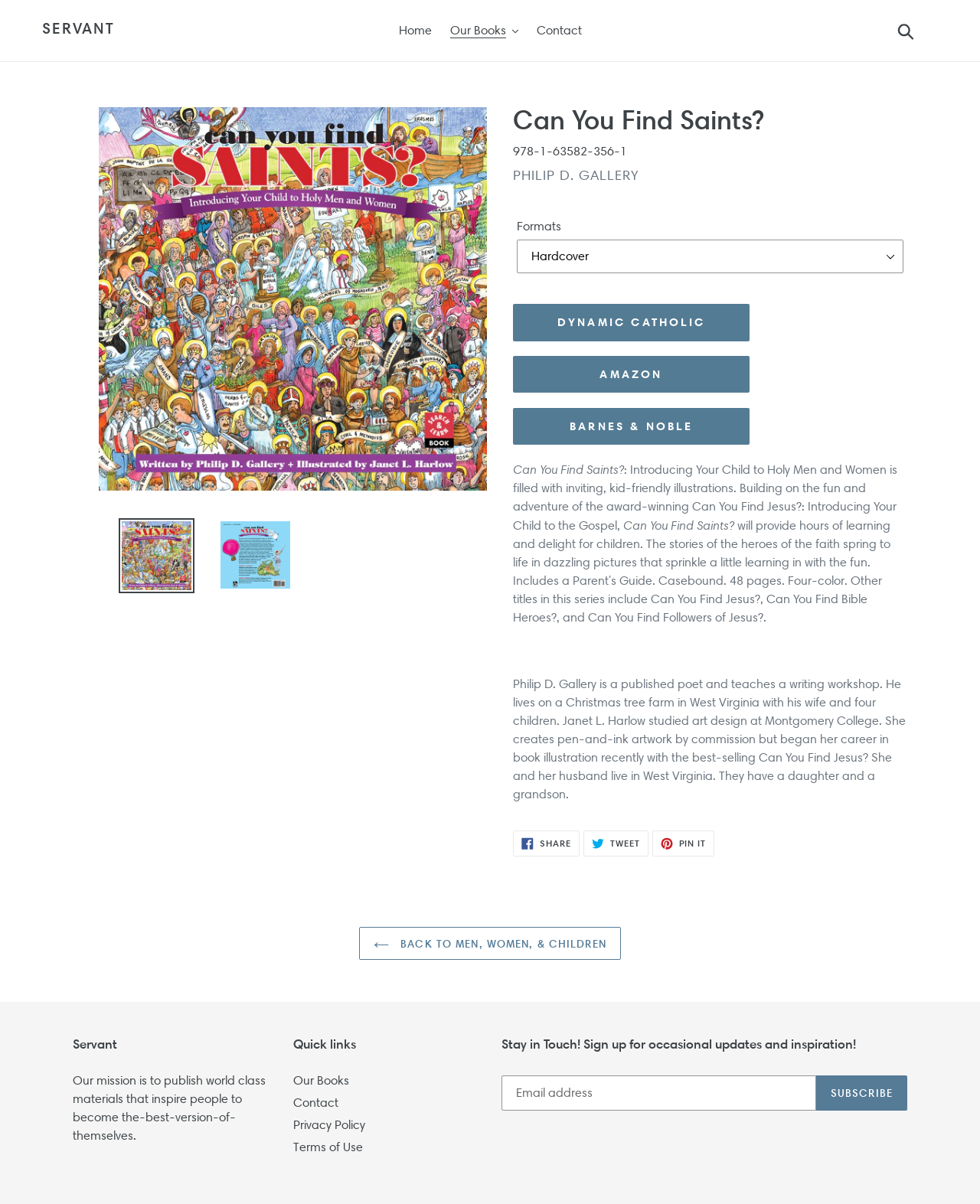Please find and generate the text of the main heading on the webpage.

Can You Find Saints?